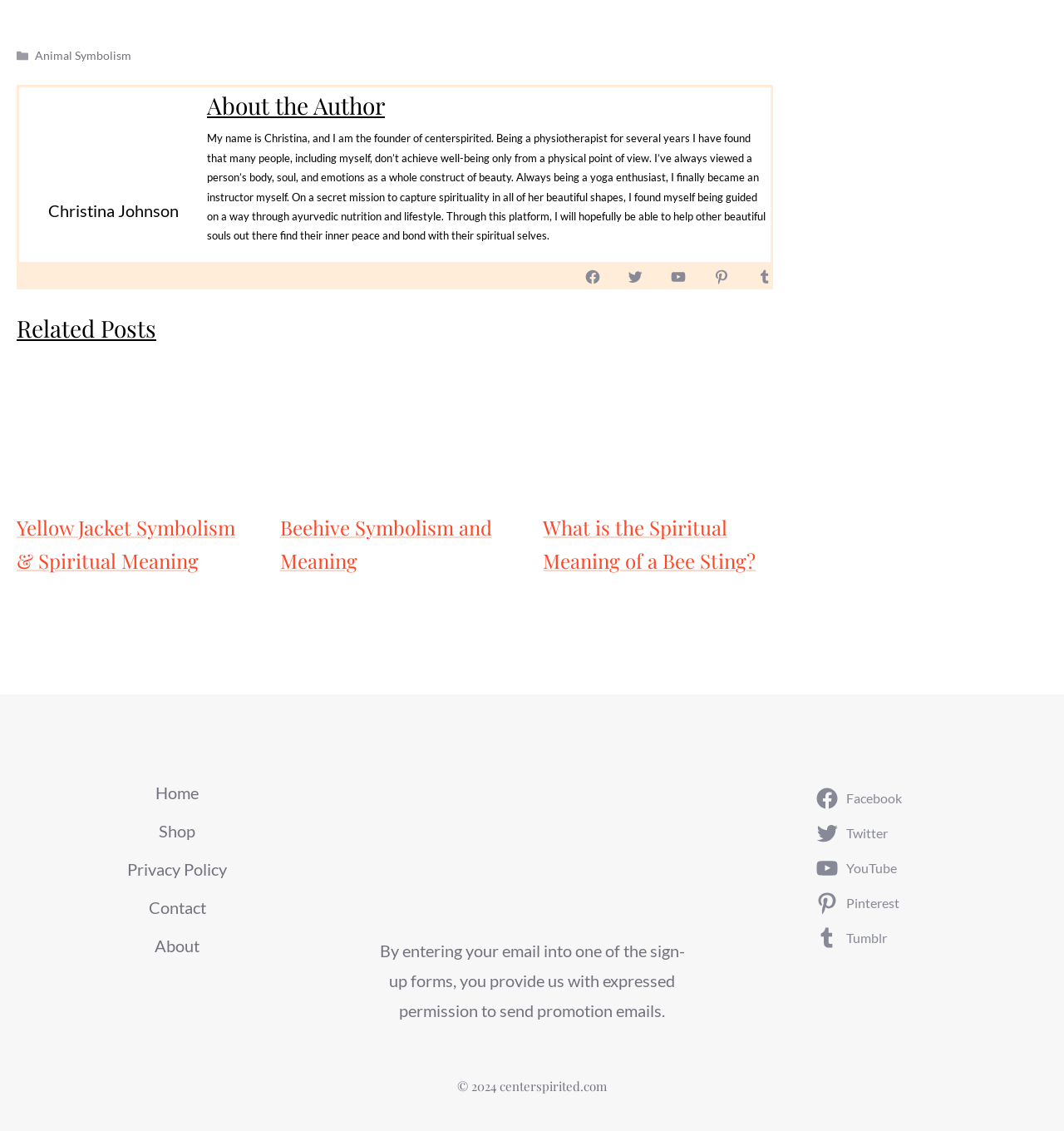Provide a brief response to the question below using a single word or phrase: 
How many social media links are there?

6